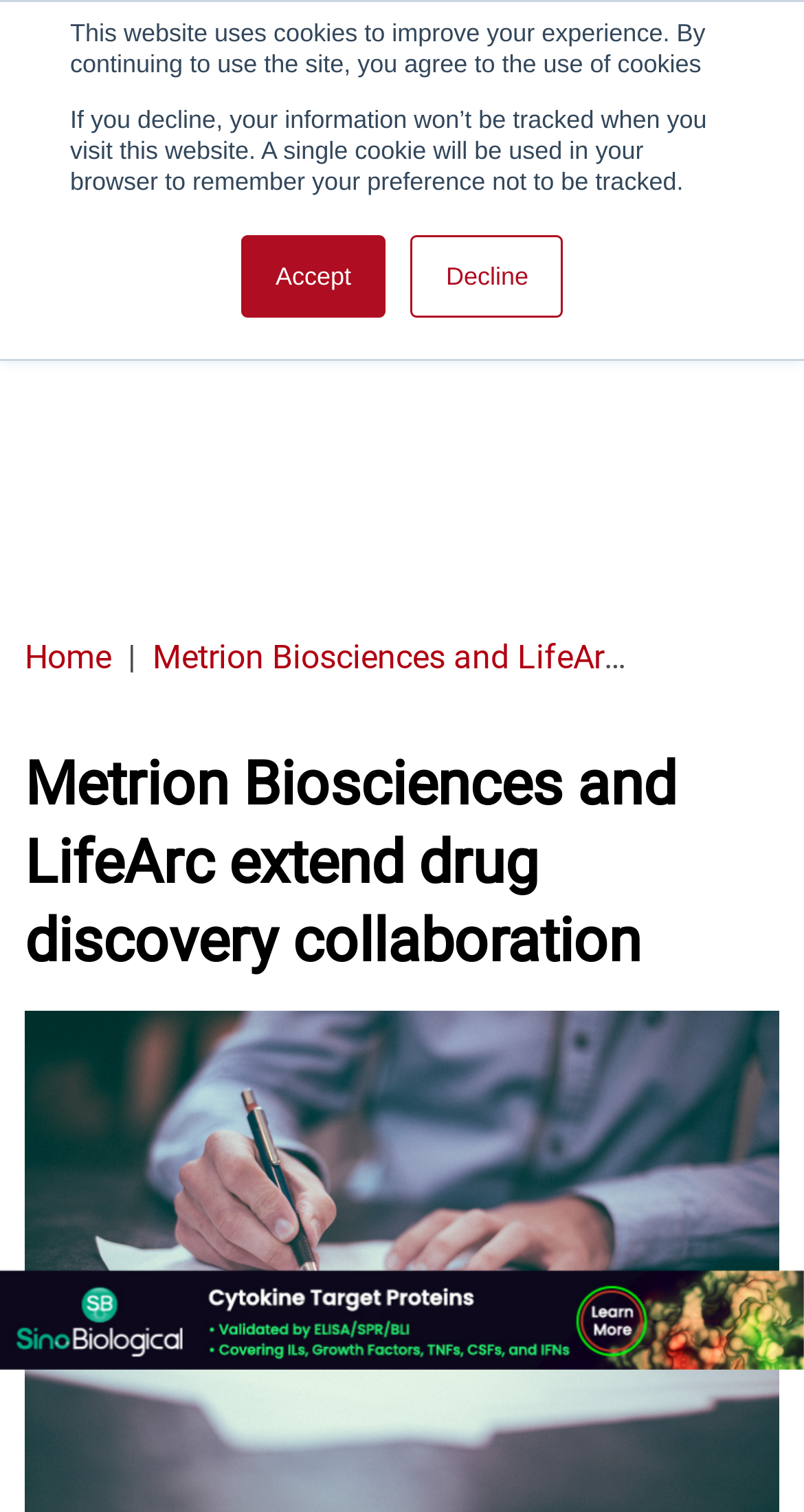Determine the bounding box coordinates of the clickable element necessary to fulfill the instruction: "Click the 'Search' link". Provide the coordinates as four float numbers within the 0 to 1 range, i.e., [left, top, right, bottom].

[0.876, 0.026, 0.958, 0.07]